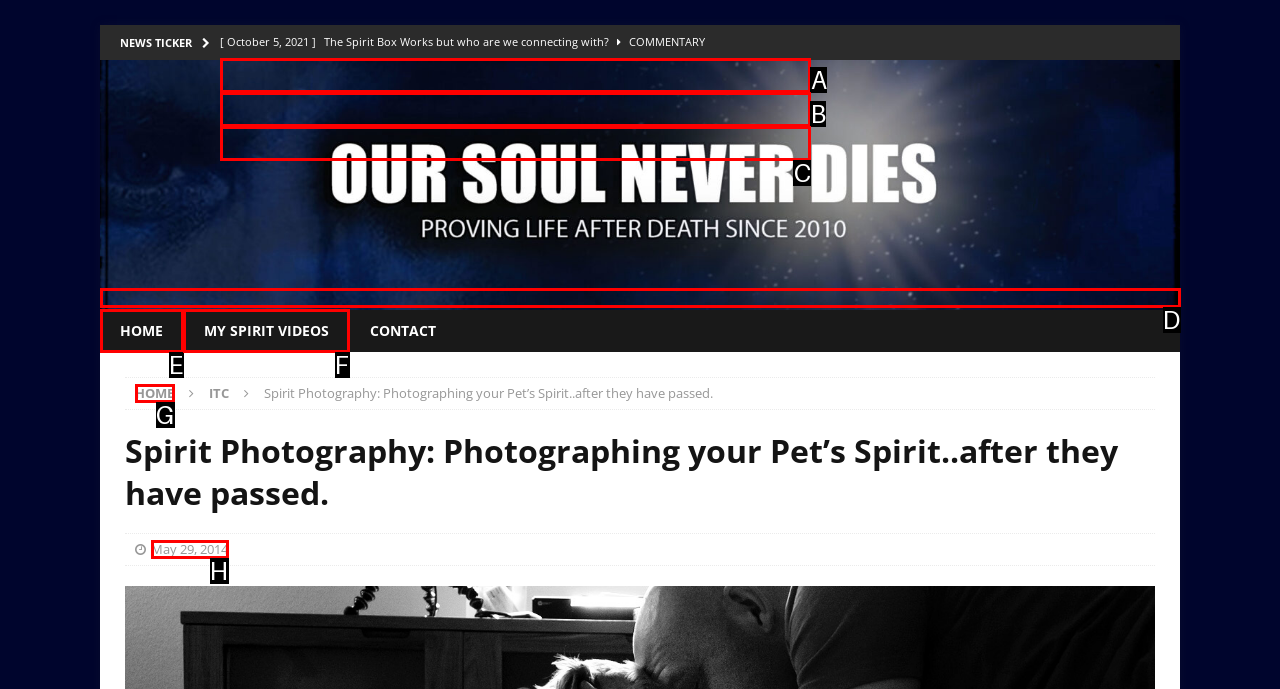Identify the letter of the UI element that fits the description: Home
Respond with the letter of the option directly.

E